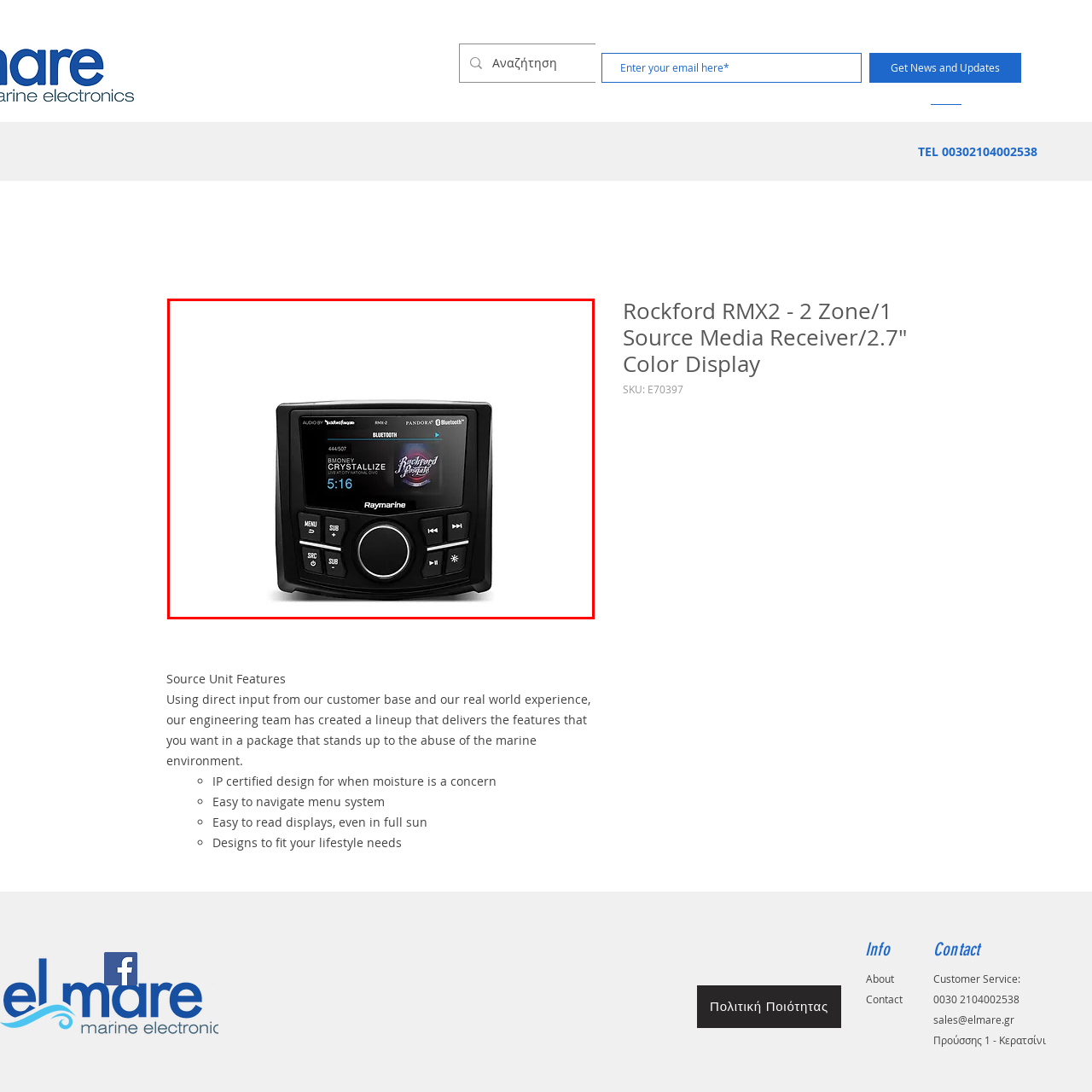What is the purpose of the RMX2?
Inspect the image area outlined by the red bounding box and deliver a detailed response to the question, based on the elements you observe.

The caption states that the RMX2 is designed to enhance onboard entertainment, implying that its purpose is to provide a better audio experience for boating enthusiasts while at sea.